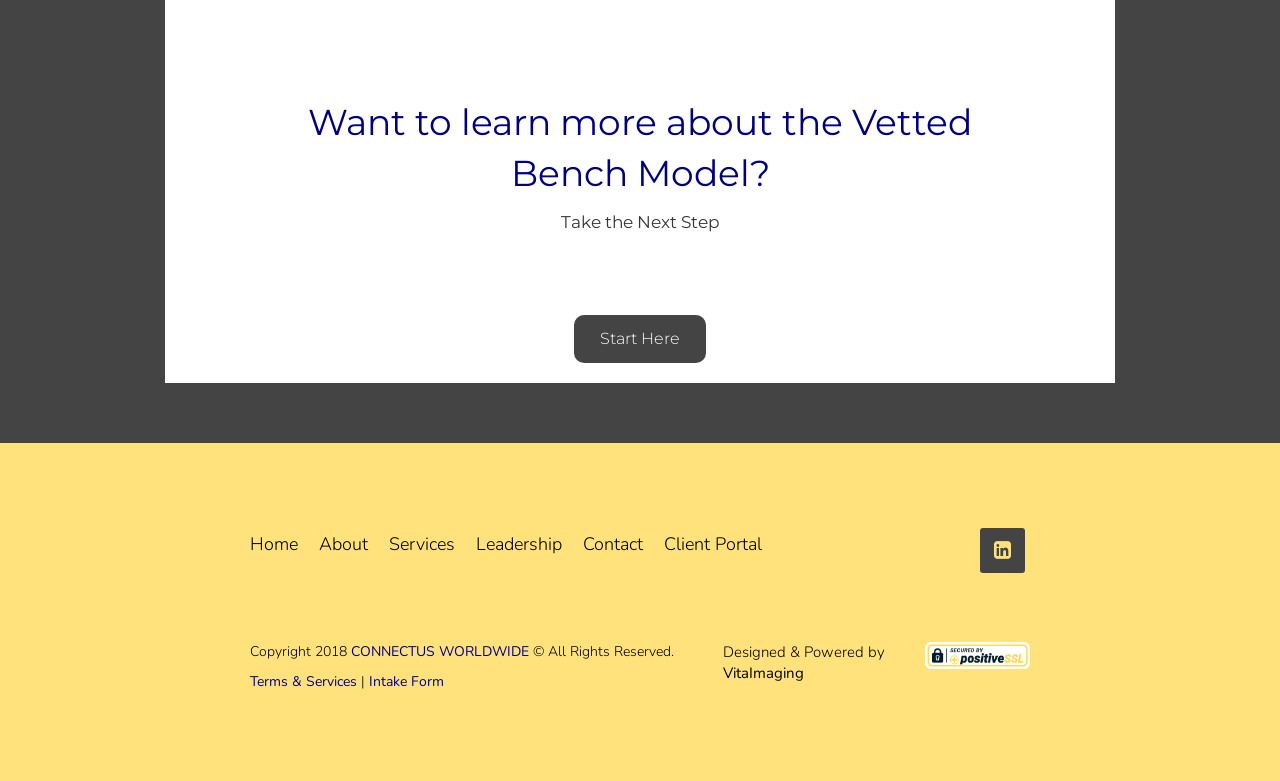Please specify the bounding box coordinates of the clickable region to carry out the following instruction: "Go to 'Home'". The coordinates should be four float numbers between 0 and 1, in the format [left, top, right, bottom].

[0.188, 0.67, 0.241, 0.725]